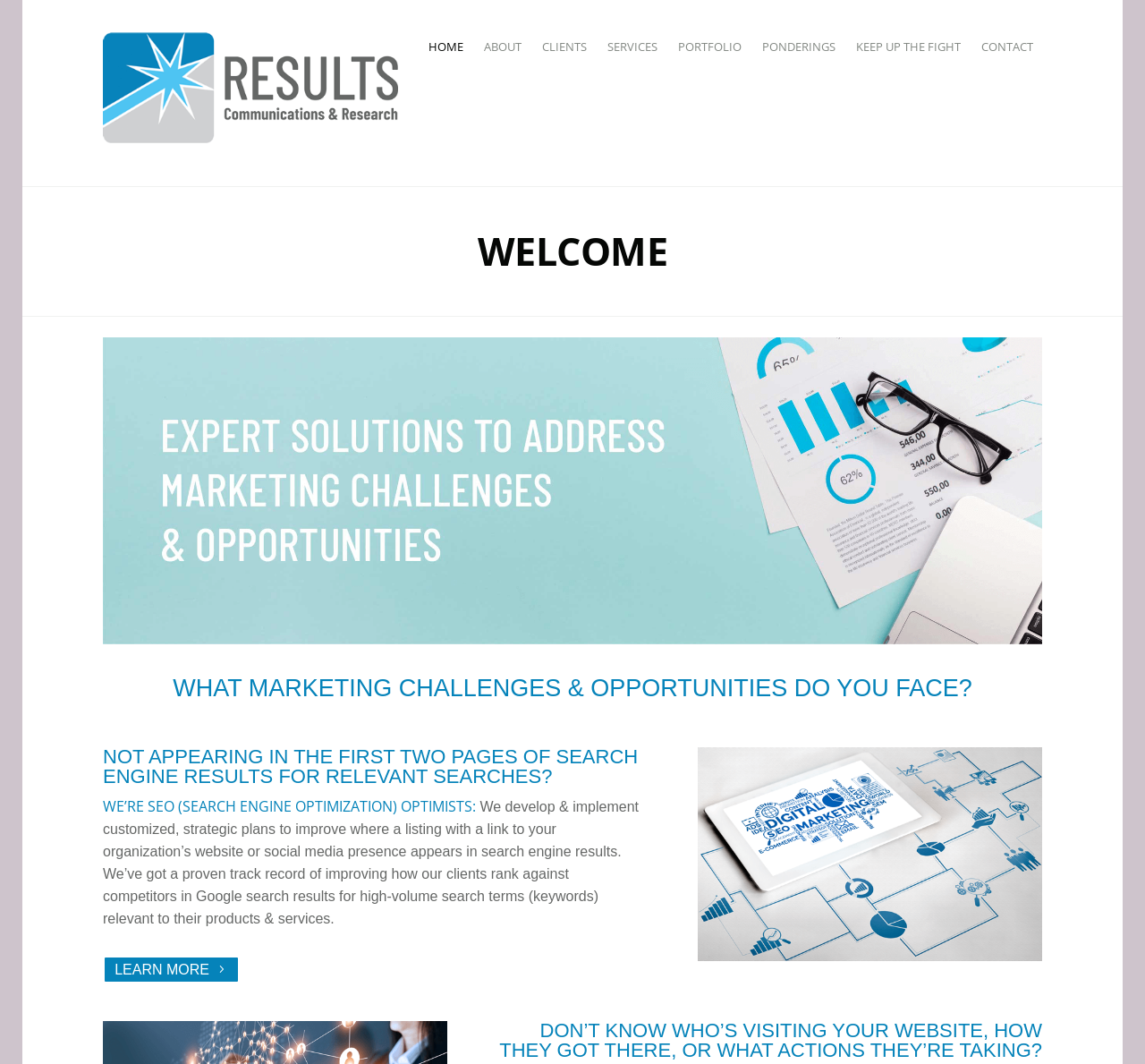Detail the various sections and features of the webpage.

The webpage is about a digital marketing and SEO company based in the Boston area. At the top, there is a navigation menu with 8 links: "HOME", "ABOUT", "CLIENTS", "SERVICES", "PORTFOLIO", "PONDERINGS", "KEEP UP THE FIGHT", and "CONTACT". Below the navigation menu, there is a table layout that takes up most of the page.

The main content of the page is divided into sections. The first section has a heading "WELCOME" and a subheading "WHAT MARKETING CHALLENGES & OPPORTUNITIES DO YOU FACE?". Below this, there is a series of paragraphs that describe the company's SEO services. The text explains that the company develops and implements customized plans to improve search engine rankings and has a proven track record of improving clients' rankings against competitors.

There are 5 paragraphs of text in total, with a link "LEARN MORE" at the bottom of the page. The text is arranged in a single column, with headings and paragraphs stacked vertically. There is no image on the page.